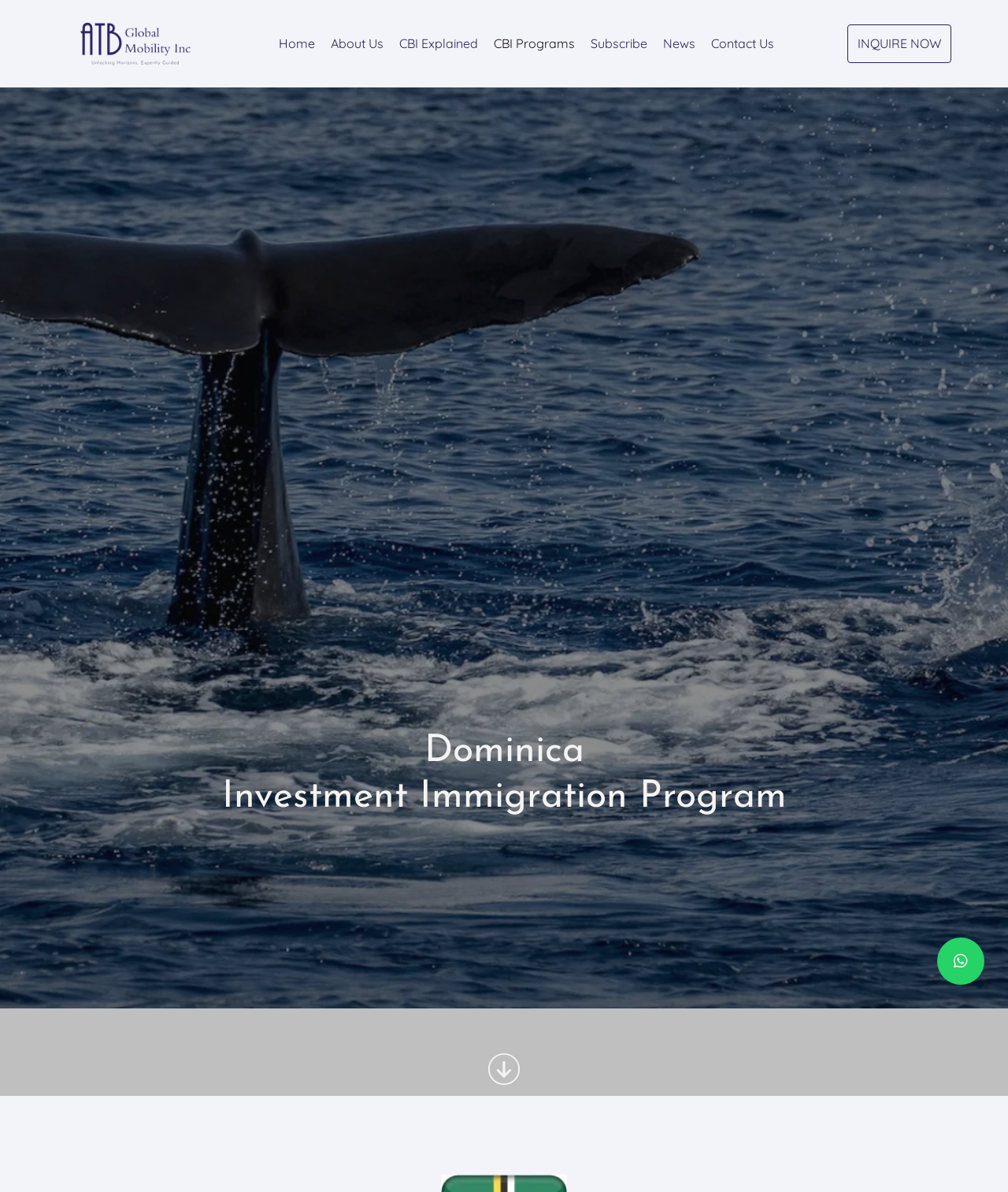How many links are in the top navigation bar?
Please answer the question with a detailed response using the information from the screenshot.

The top navigation bar contains links to 'Home', 'About Us', 'CBI Explained', 'CBI Programs', 'Subscribe', 'News', and 'Contact Us'. These links are arranged horizontally and have similar bounding box coordinates, indicating they are part of the same navigation bar.